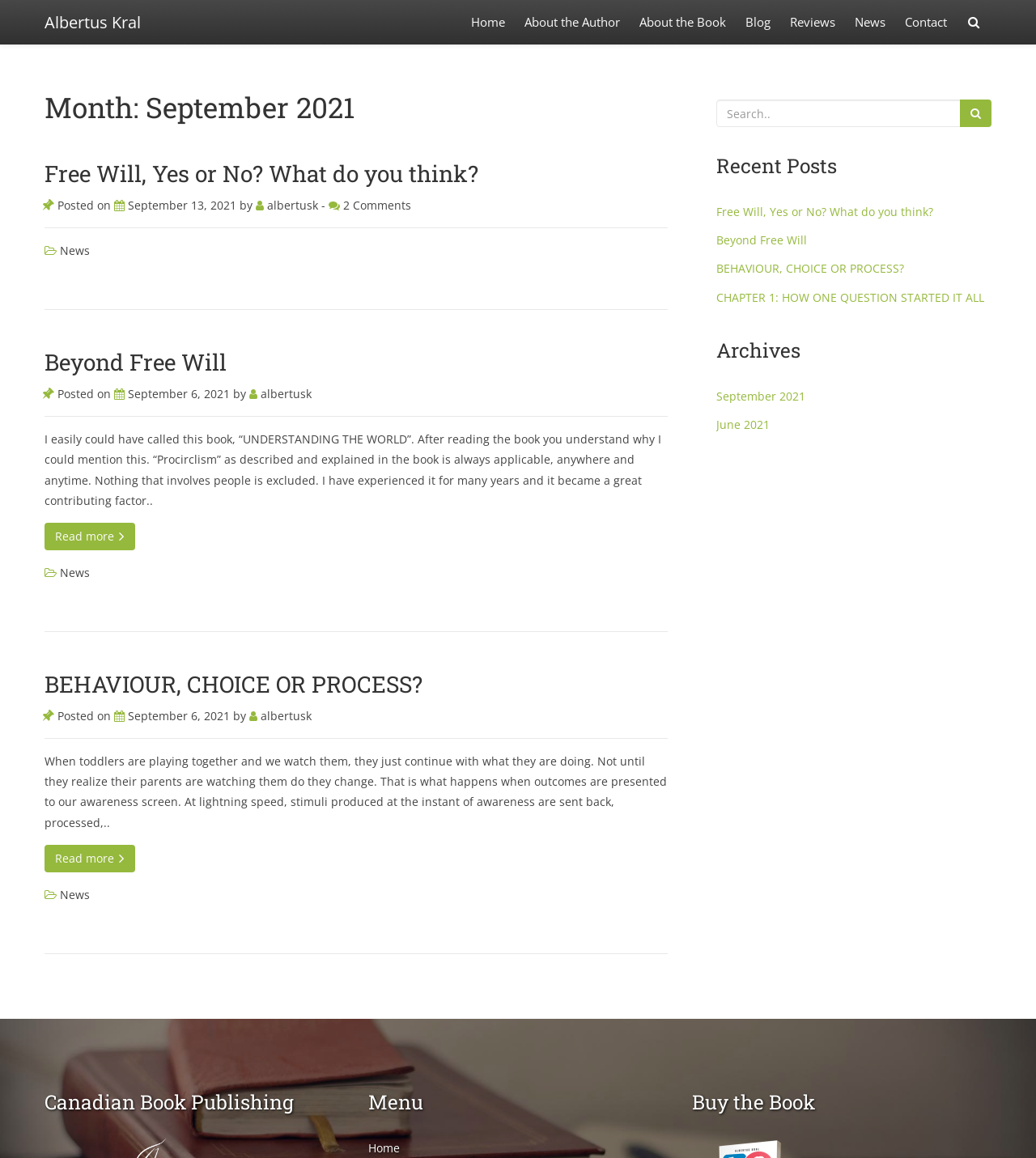Please specify the bounding box coordinates of the clickable region to carry out the following instruction: "Contact us today!". The coordinates should be four float numbers between 0 and 1, in the format [left, top, right, bottom].

None